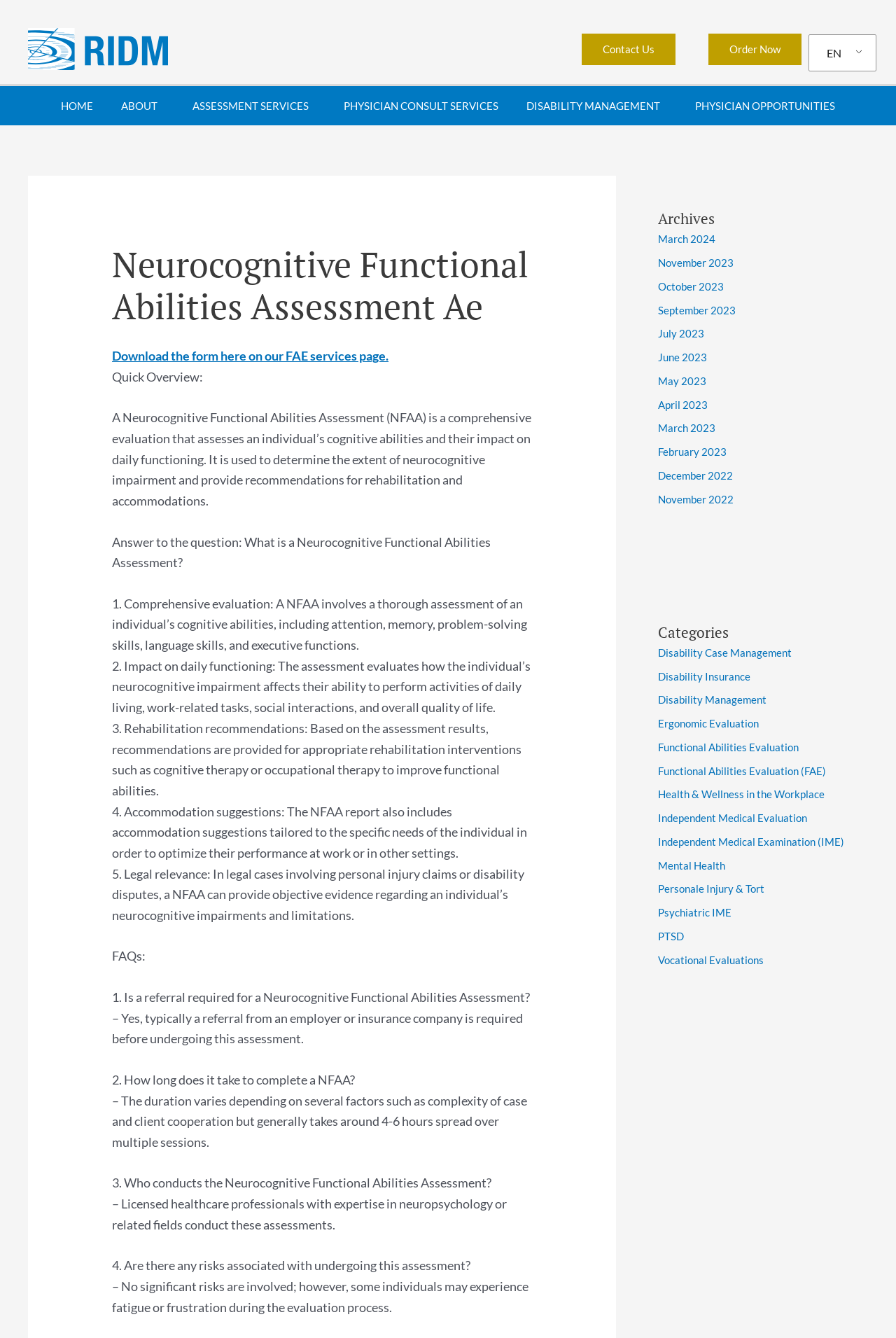Identify the bounding box of the HTML element described as: "PTSD".

[0.734, 0.695, 0.763, 0.704]